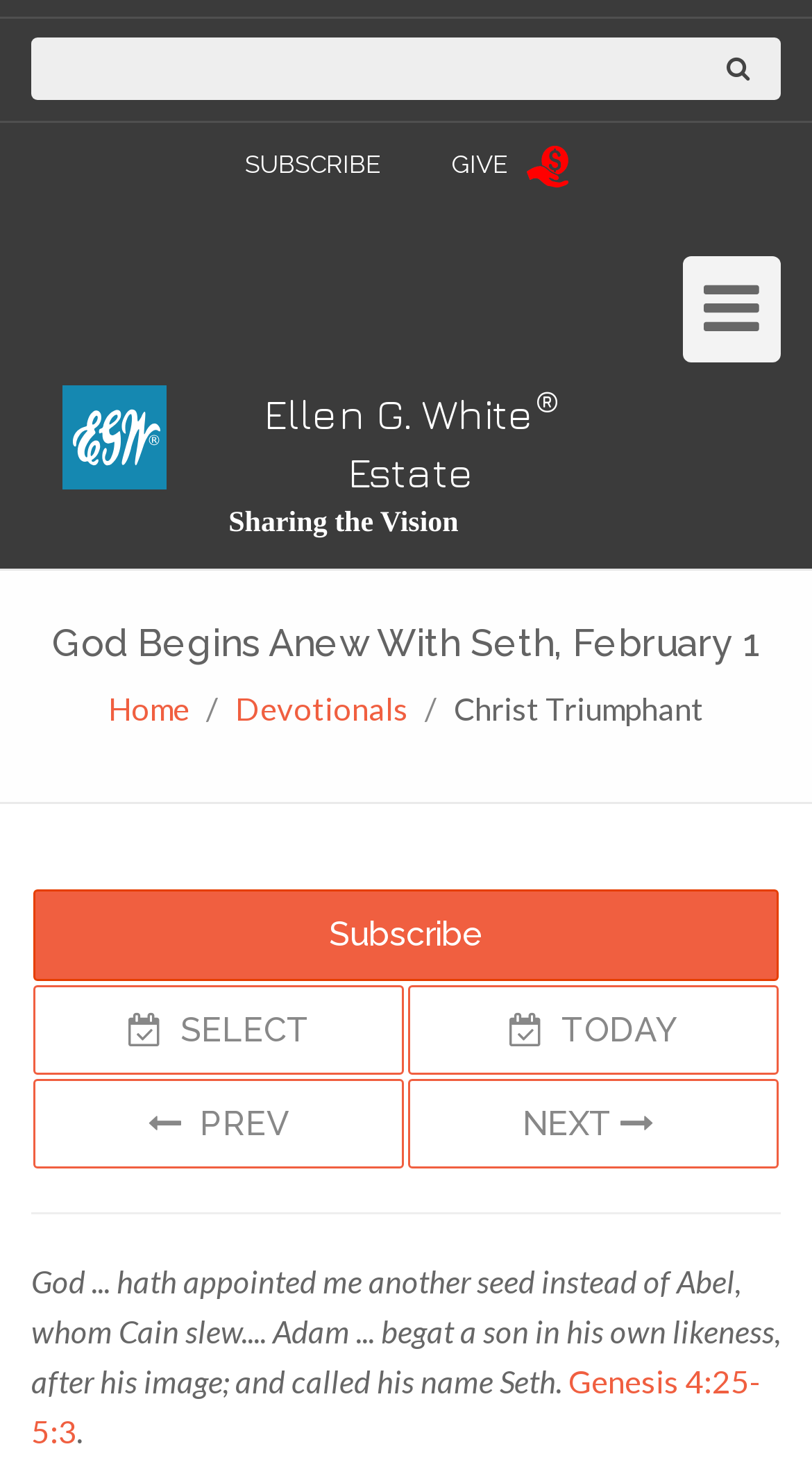Determine the bounding box coordinates of the section to be clicked to follow the instruction: "Subscribe to the daily devotional". The coordinates should be given as four float numbers between 0 and 1, formatted as [left, top, right, bottom].

[0.263, 0.089, 0.506, 0.137]